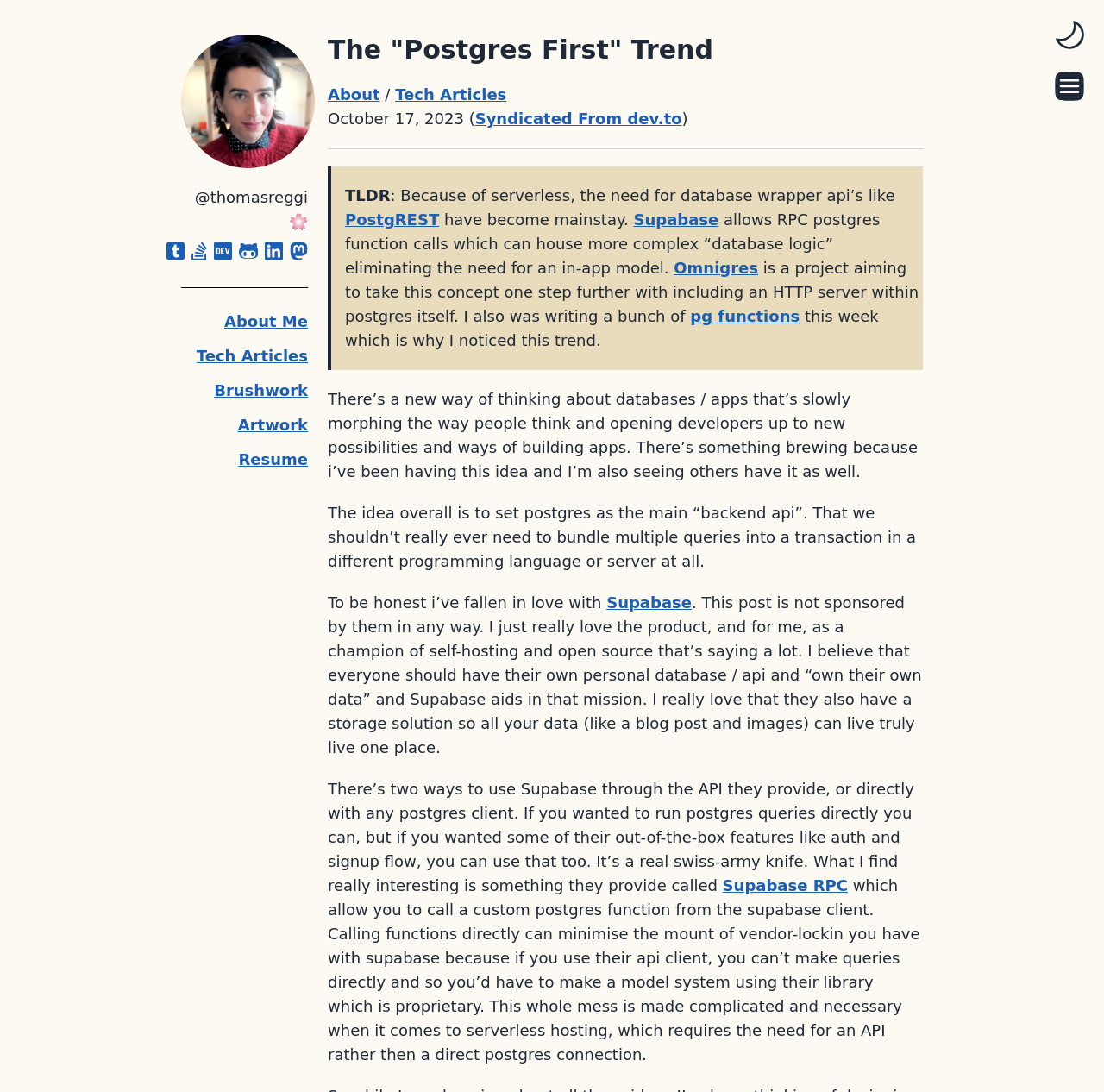Provide the bounding box coordinates of the section that needs to be clicked to accomplish the following instruction: "Read the article about the 'Postgres First' trend."

[0.297, 0.032, 0.836, 0.06]